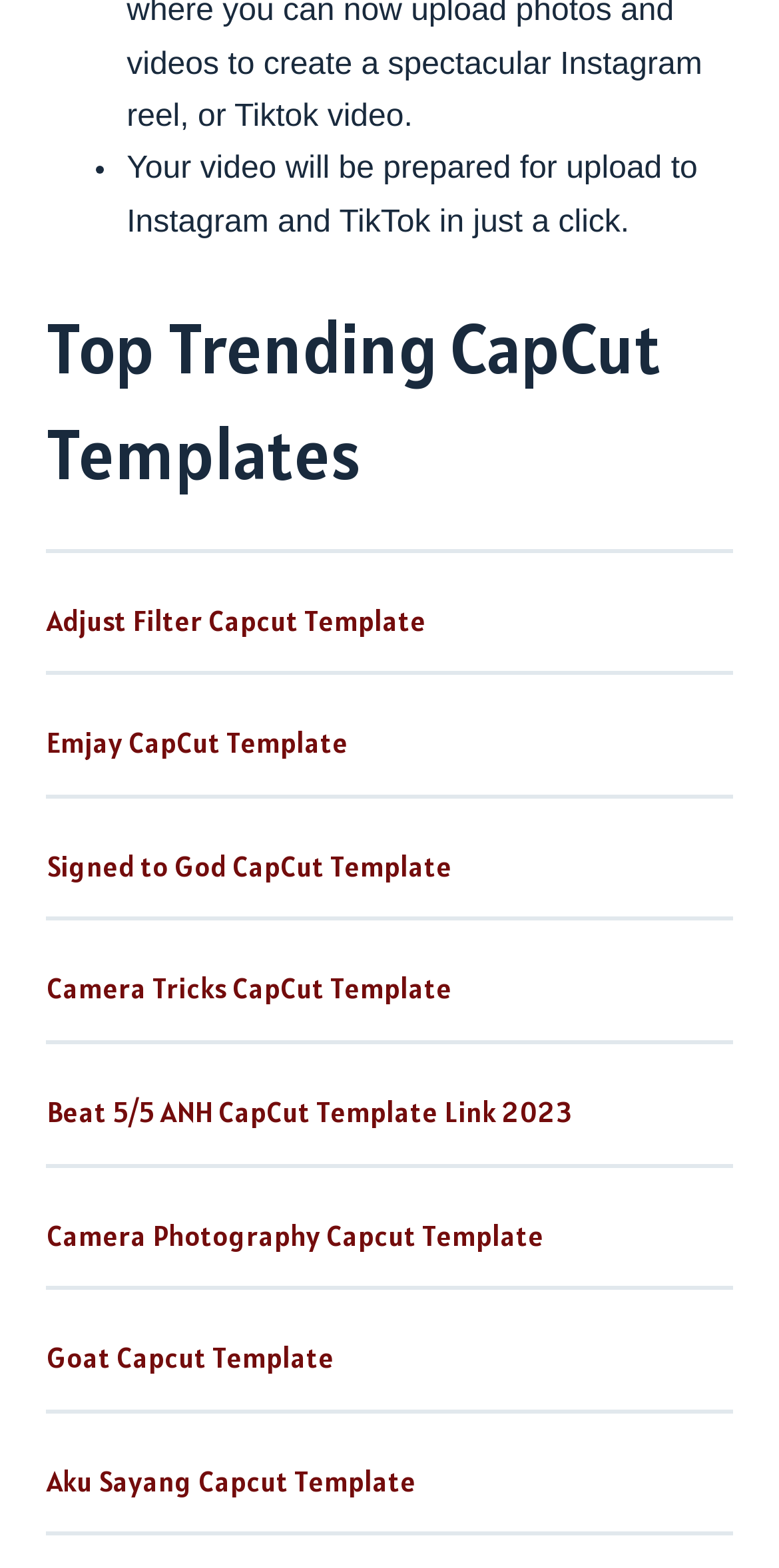Given the element description Adjust Filter Capcut Template, identify the bounding box coordinates for the UI element on the webpage screenshot. The format should be (top-left x, top-left y, bottom-right x, bottom-right y), with values between 0 and 1.

[0.06, 0.384, 0.547, 0.407]